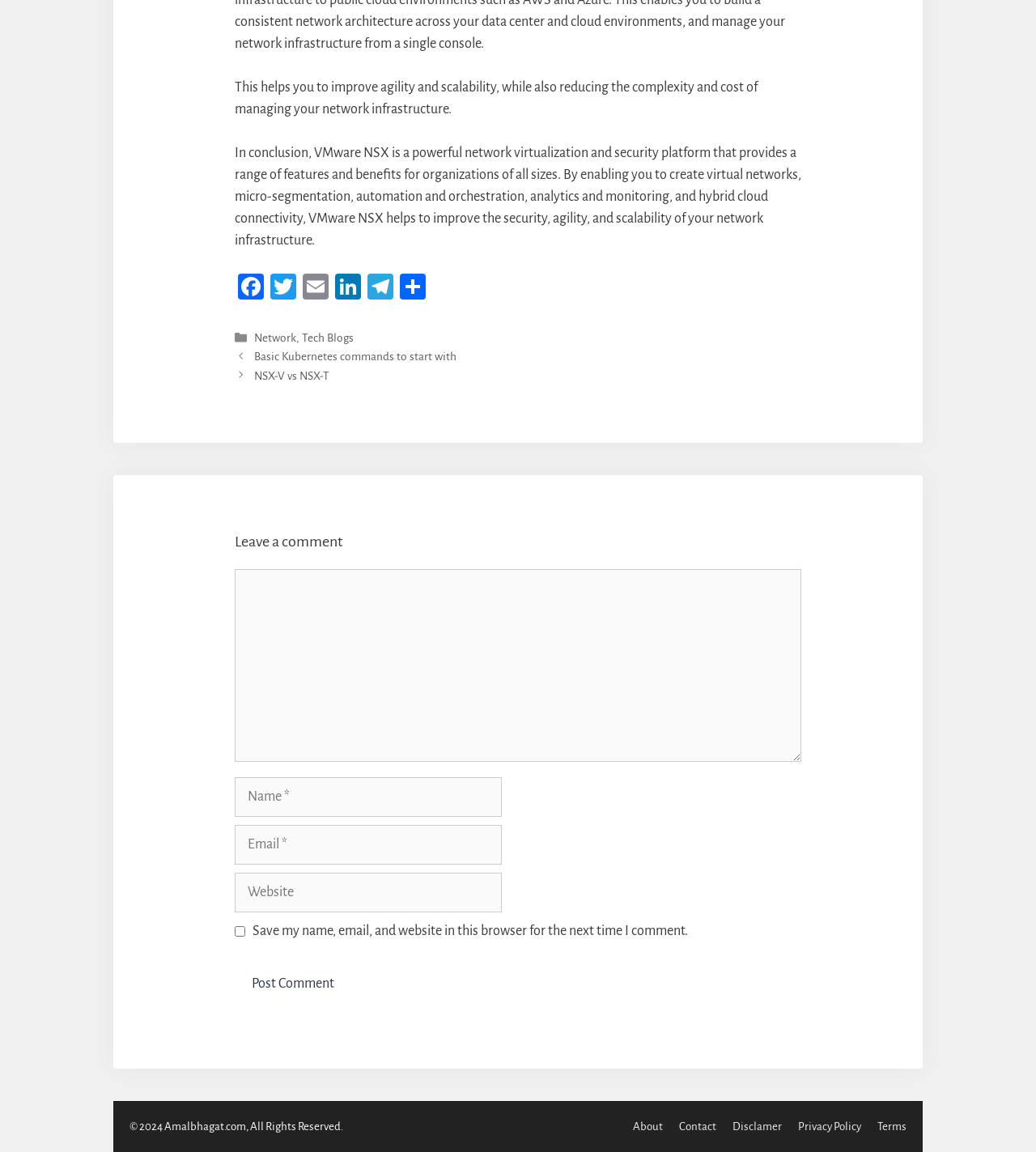Please provide a comprehensive answer to the question based on the screenshot: What categories are available on this webpage?

The webpage has a footer section that lists categories, including Network and Tech Blogs, which are links to other related webpages or articles.